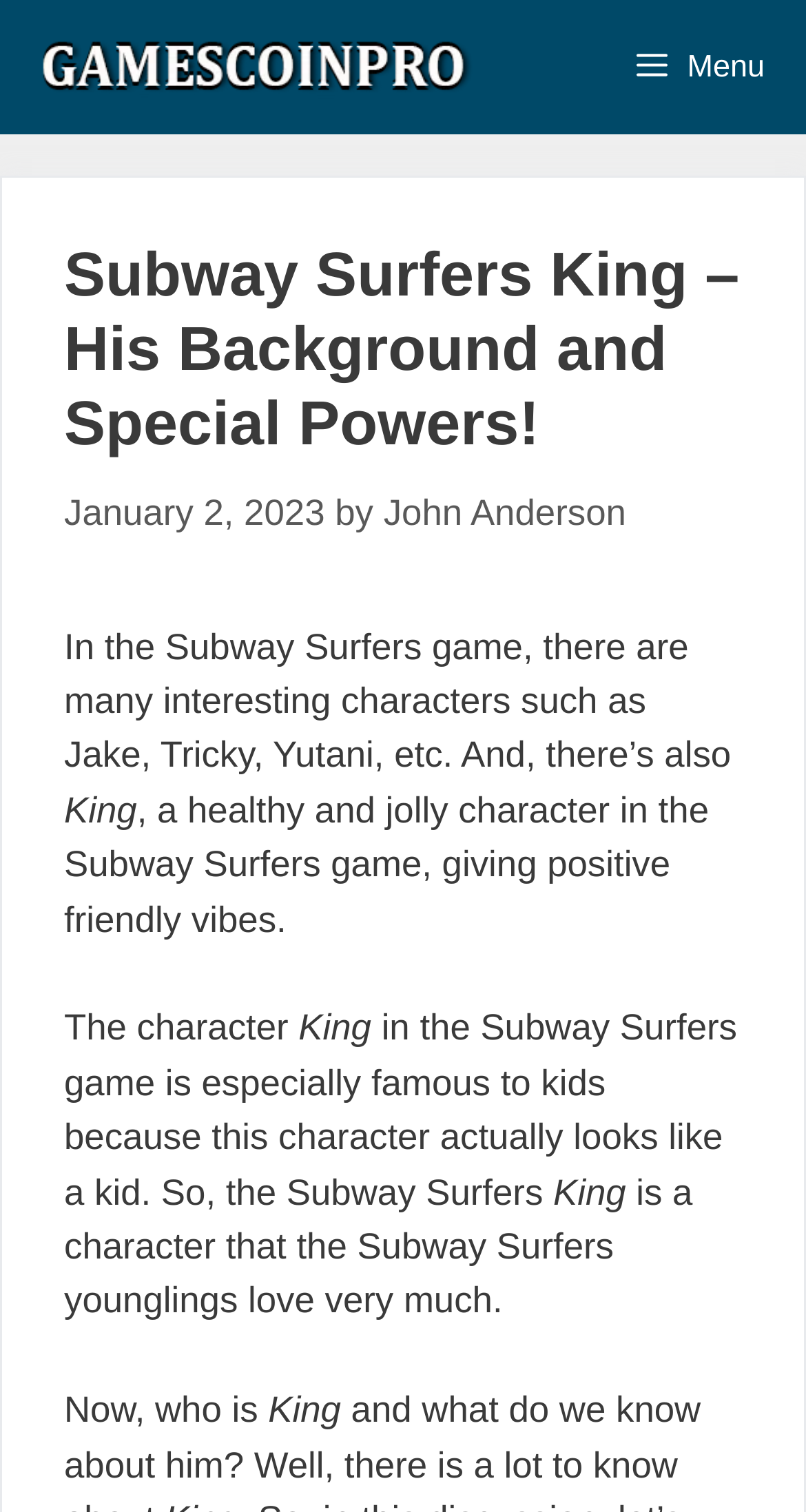When was the article about Subway Surfers King published?
Based on the visual content, answer with a single word or a brief phrase.

January 2, 2023